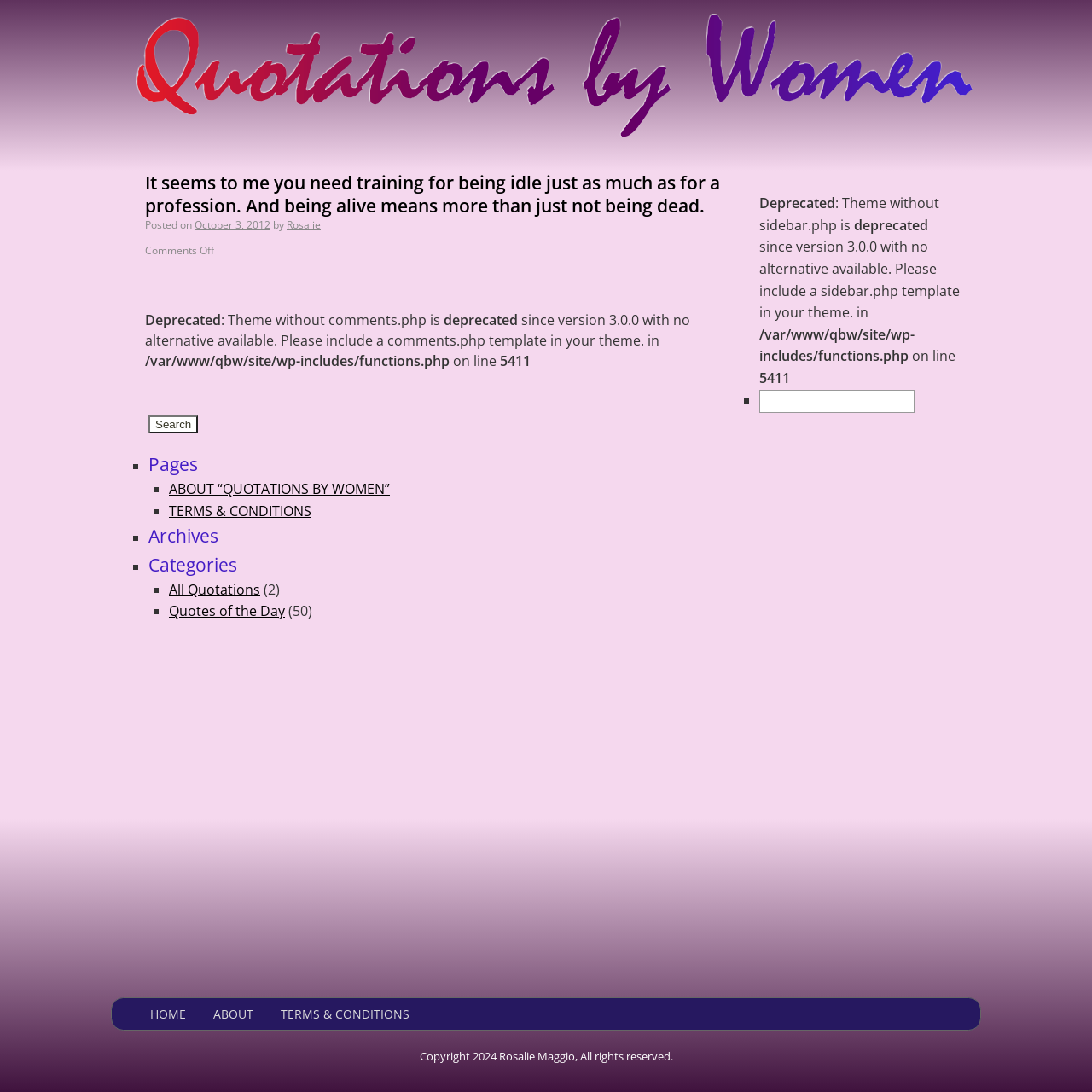Identify the bounding box coordinates of the area that should be clicked in order to complete the given instruction: "Search by clicking the Search button". The bounding box coordinates should be four float numbers between 0 and 1, i.e., [left, top, right, bottom].

[0.136, 0.381, 0.181, 0.397]